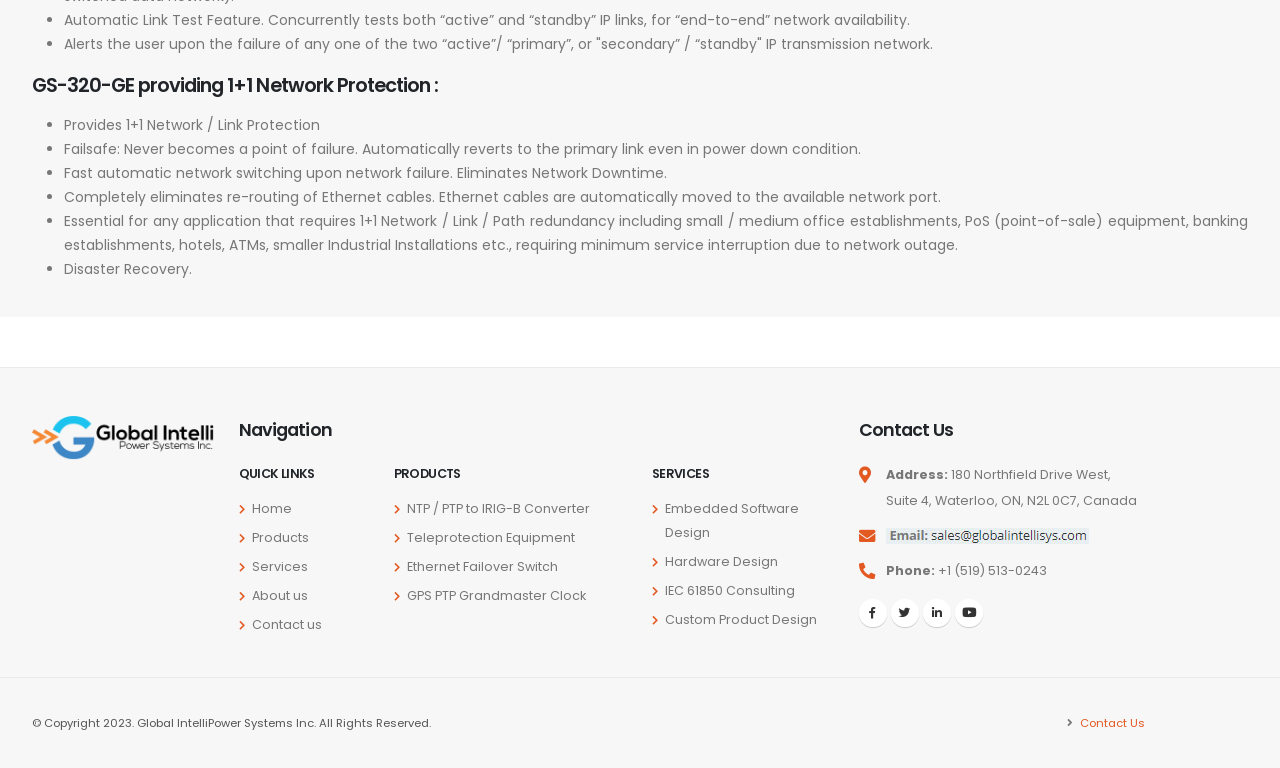Locate the bounding box coordinates of the area to click to fulfill this instruction: "Click on 'Embedded Software Design'". The bounding box should be presented as four float numbers between 0 and 1, in the order [left, top, right, bottom].

[0.52, 0.651, 0.624, 0.704]